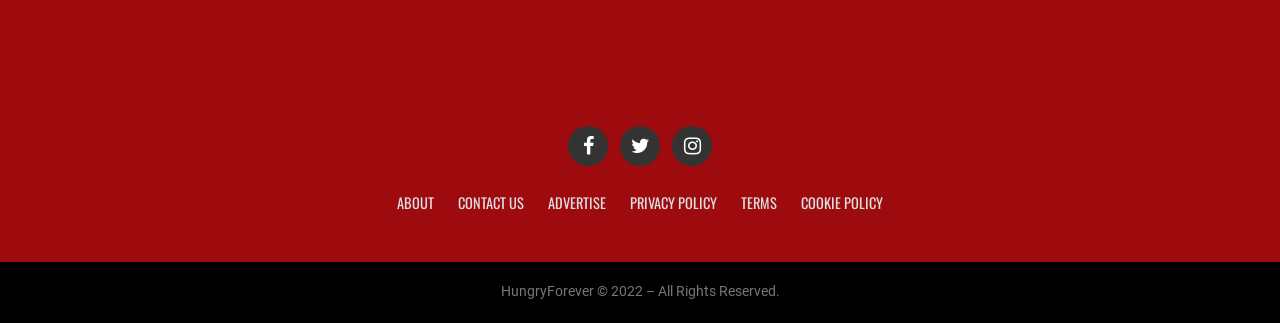Answer the question below in one word or phrase:
What is the year of copyright?

2022